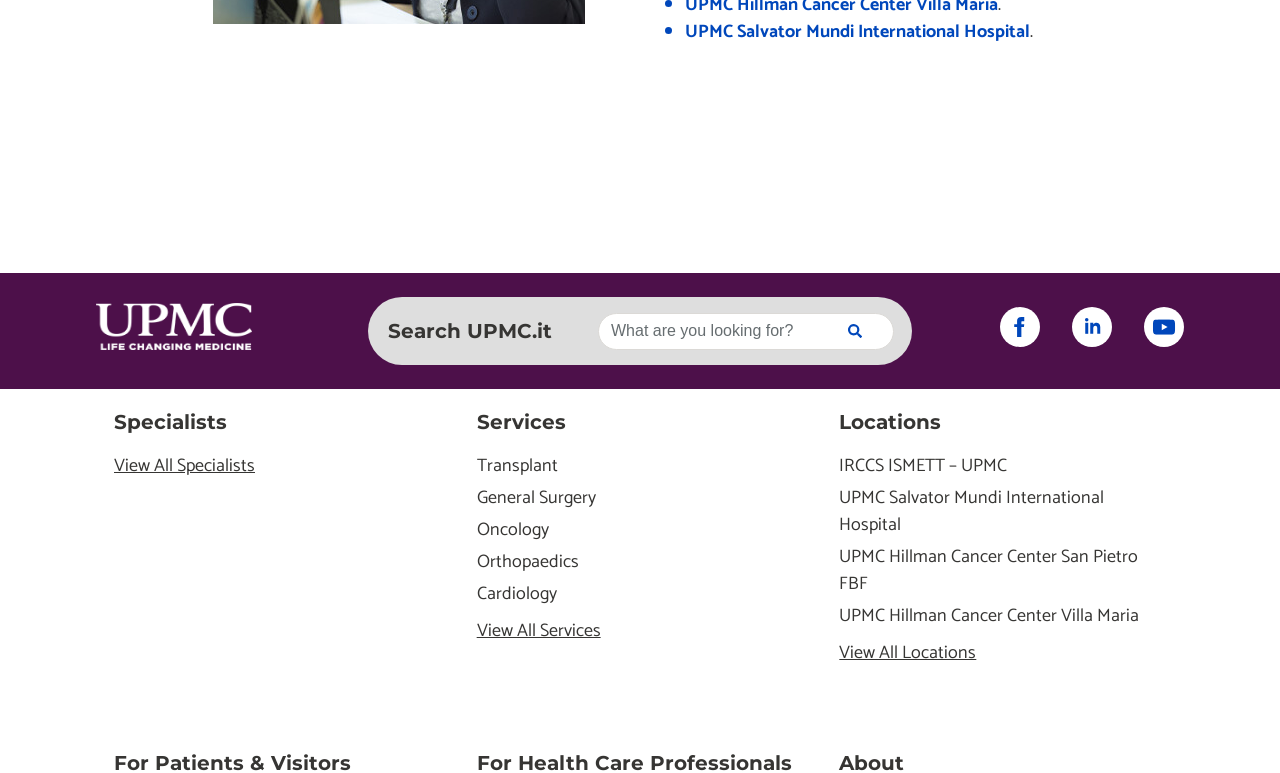What is the name of the cancer center?
Please analyze the image and answer the question with as much detail as possible.

The name of the cancer center can be found in the link elements with the text 'UPMC Hillman Cancer Center San Pietro FBF' and 'UPMC Hillman Cancer Center Villa Maria'. These links are located in the 'Locations' section of the webpage.